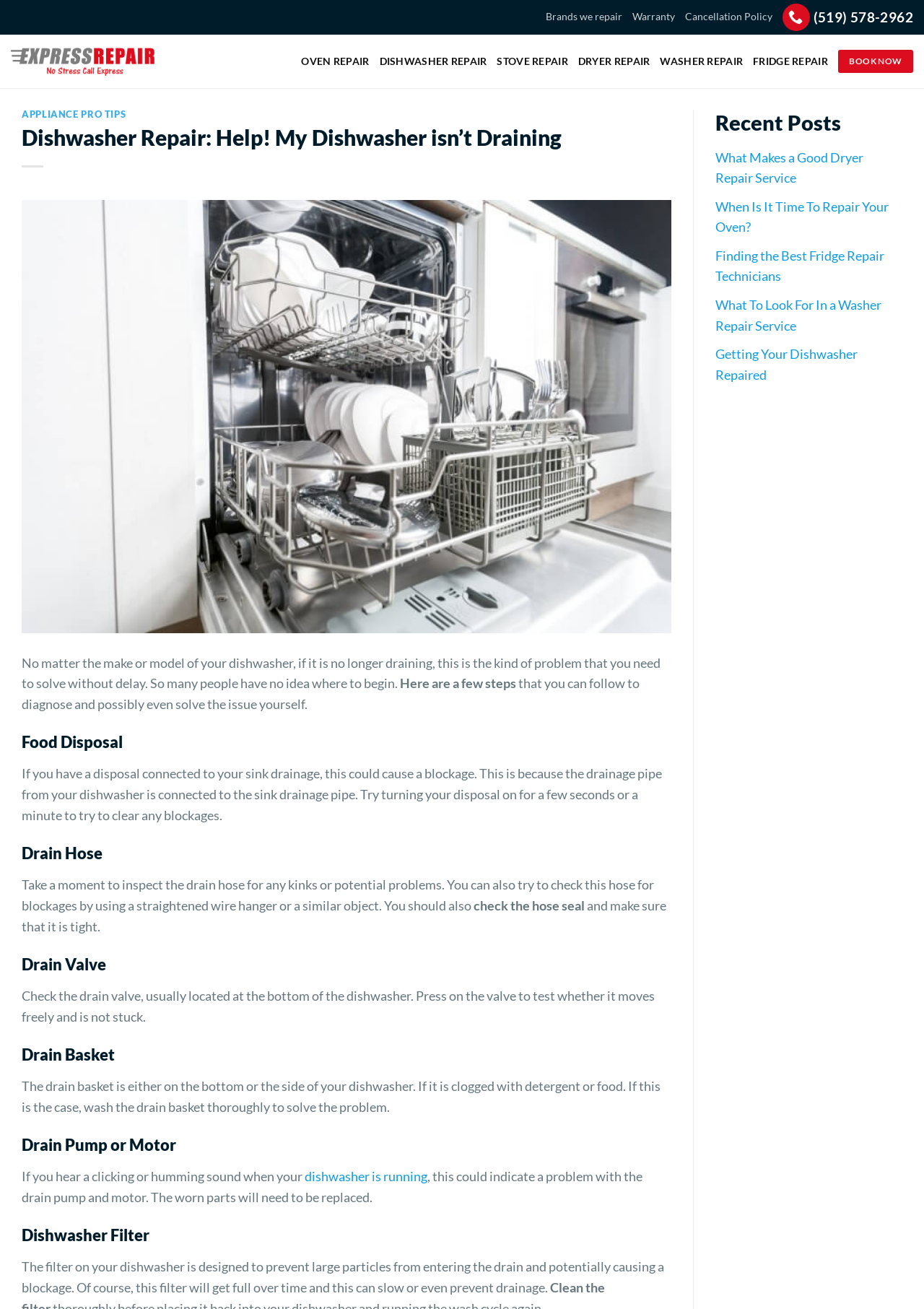Kindly determine the bounding box coordinates for the area that needs to be clicked to execute this instruction: "Click on 'Brands we repair'".

[0.59, 0.005, 0.673, 0.02]